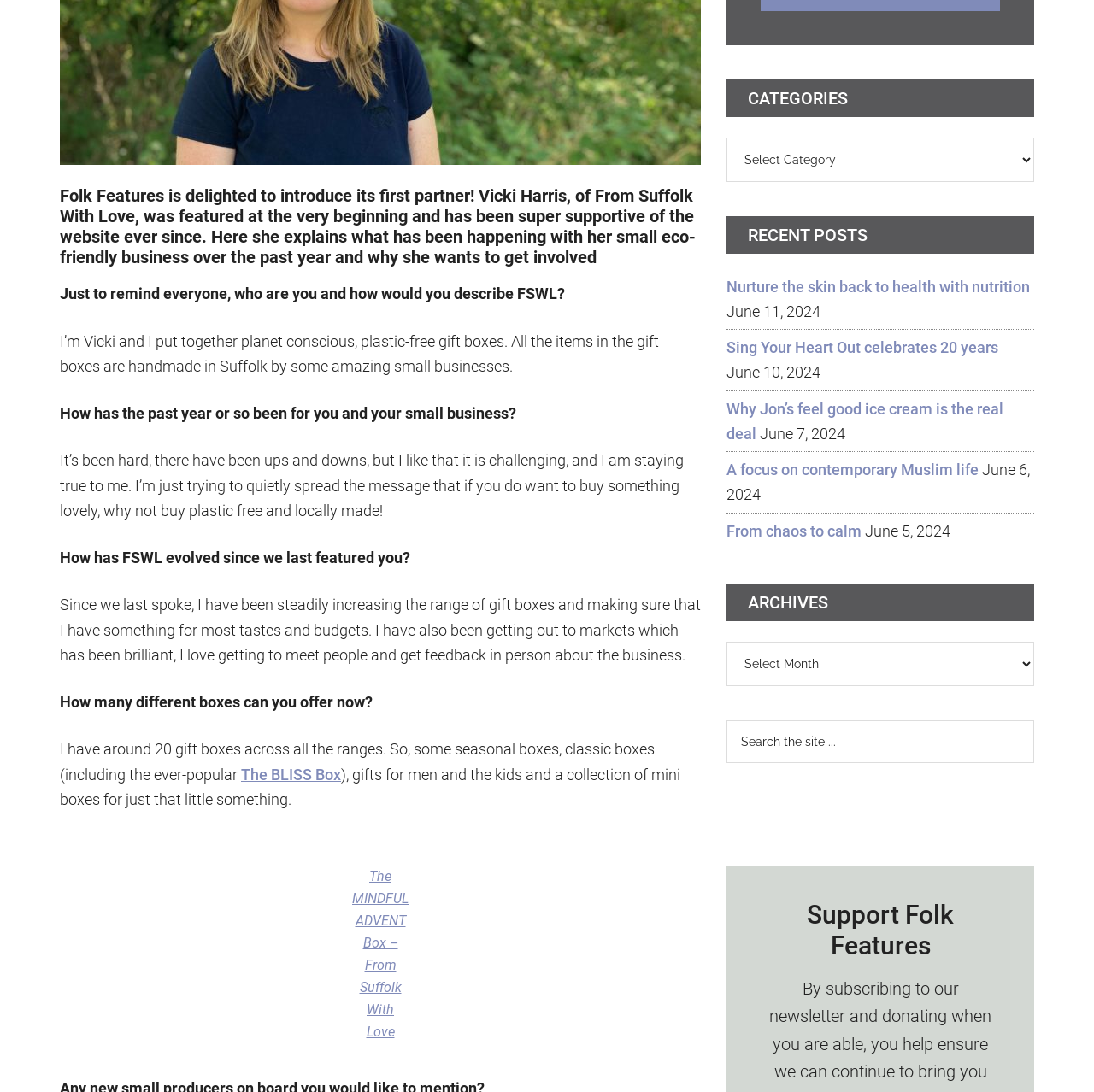Locate the bounding box of the UI element defined by this description: "The BLISS Box". The coordinates should be given as four float numbers between 0 and 1, formatted as [left, top, right, bottom].

[0.22, 0.701, 0.312, 0.717]